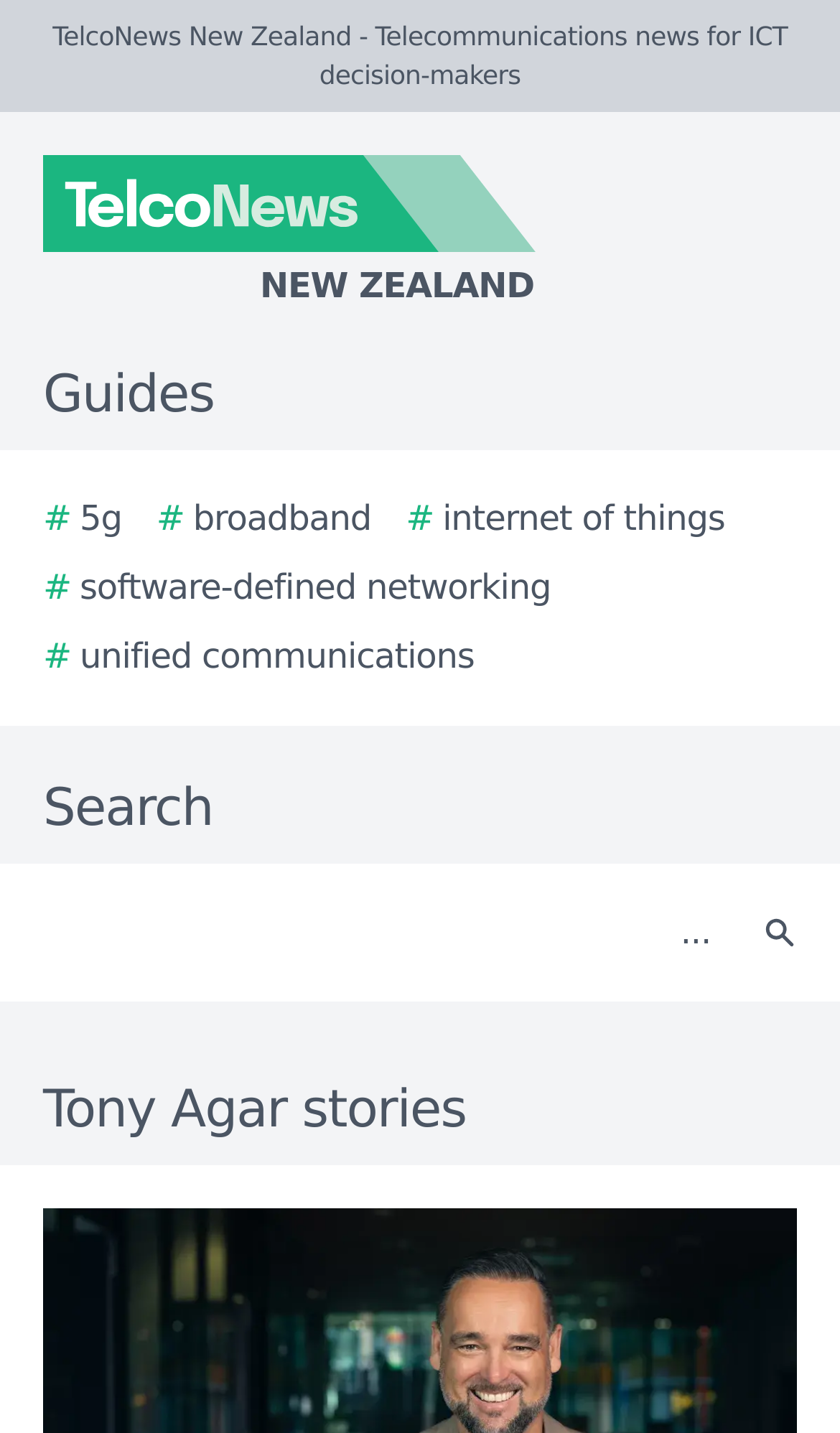Find the bounding box coordinates of the element I should click to carry out the following instruction: "Click the TelcoNews New Zealand logo".

[0.0, 0.108, 0.923, 0.218]